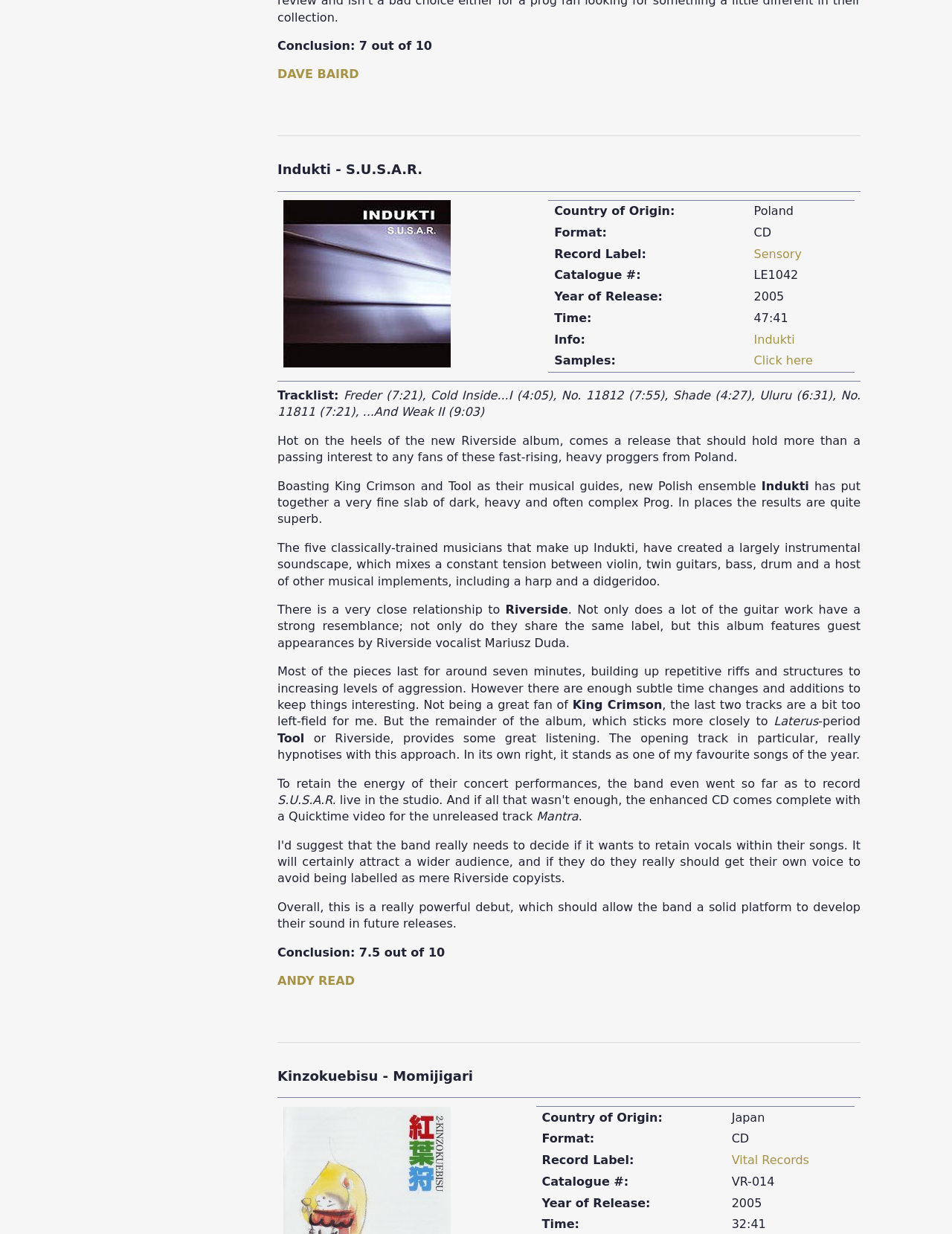What is the record label of the album Kinzokuebisu - Momijigari?
Based on the visual information, provide a detailed and comprehensive answer.

The record label is mentioned in the table, where it says 'Record Label: Vital Records'.